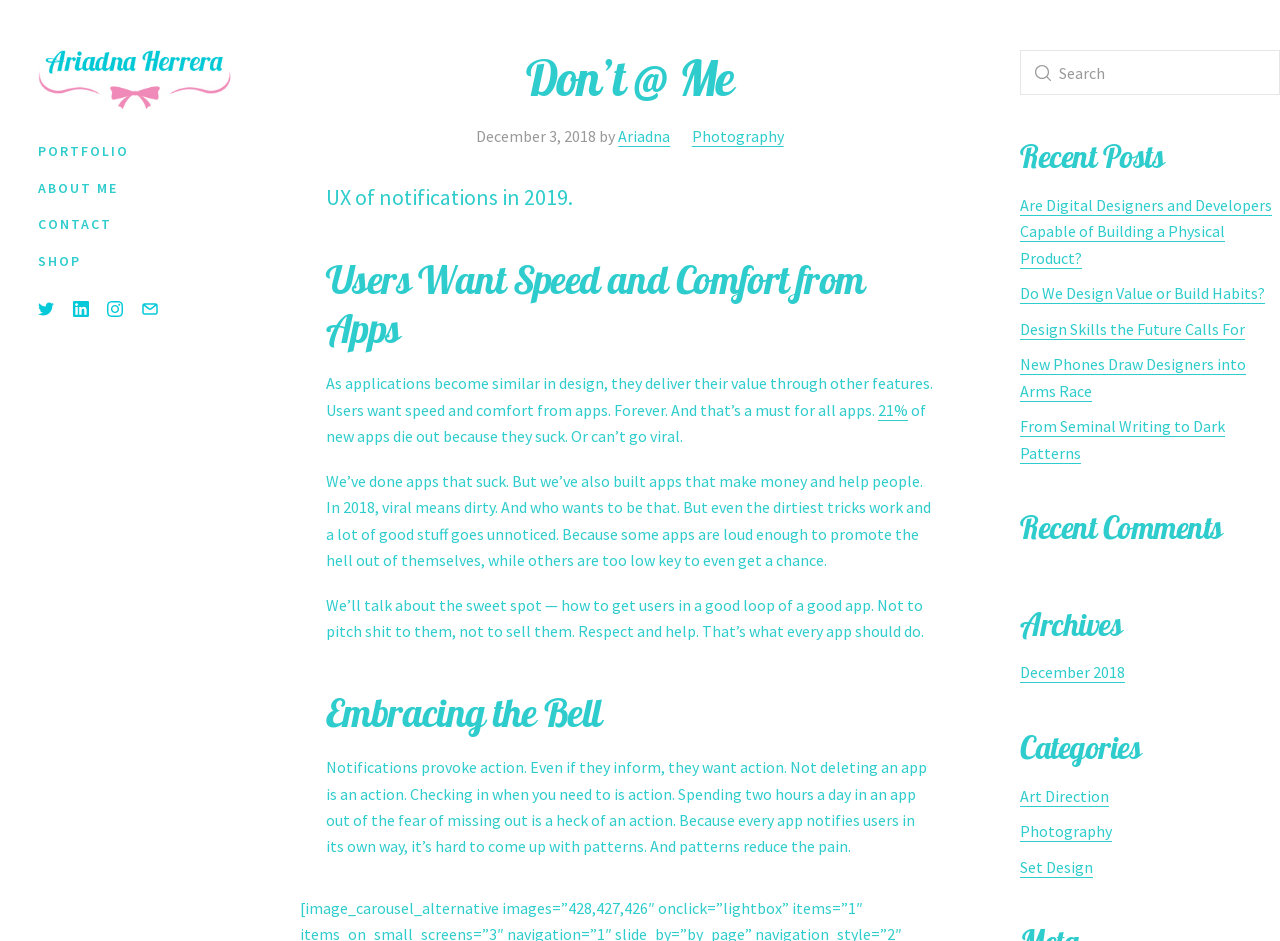Using the information shown in the image, answer the question with as much detail as possible: What is the main topic of the webpage?

The main topic of the webpage is about the UX of notifications in 2019, as mentioned in the static text 'UX of notifications in 2019.' which is part of the header section.